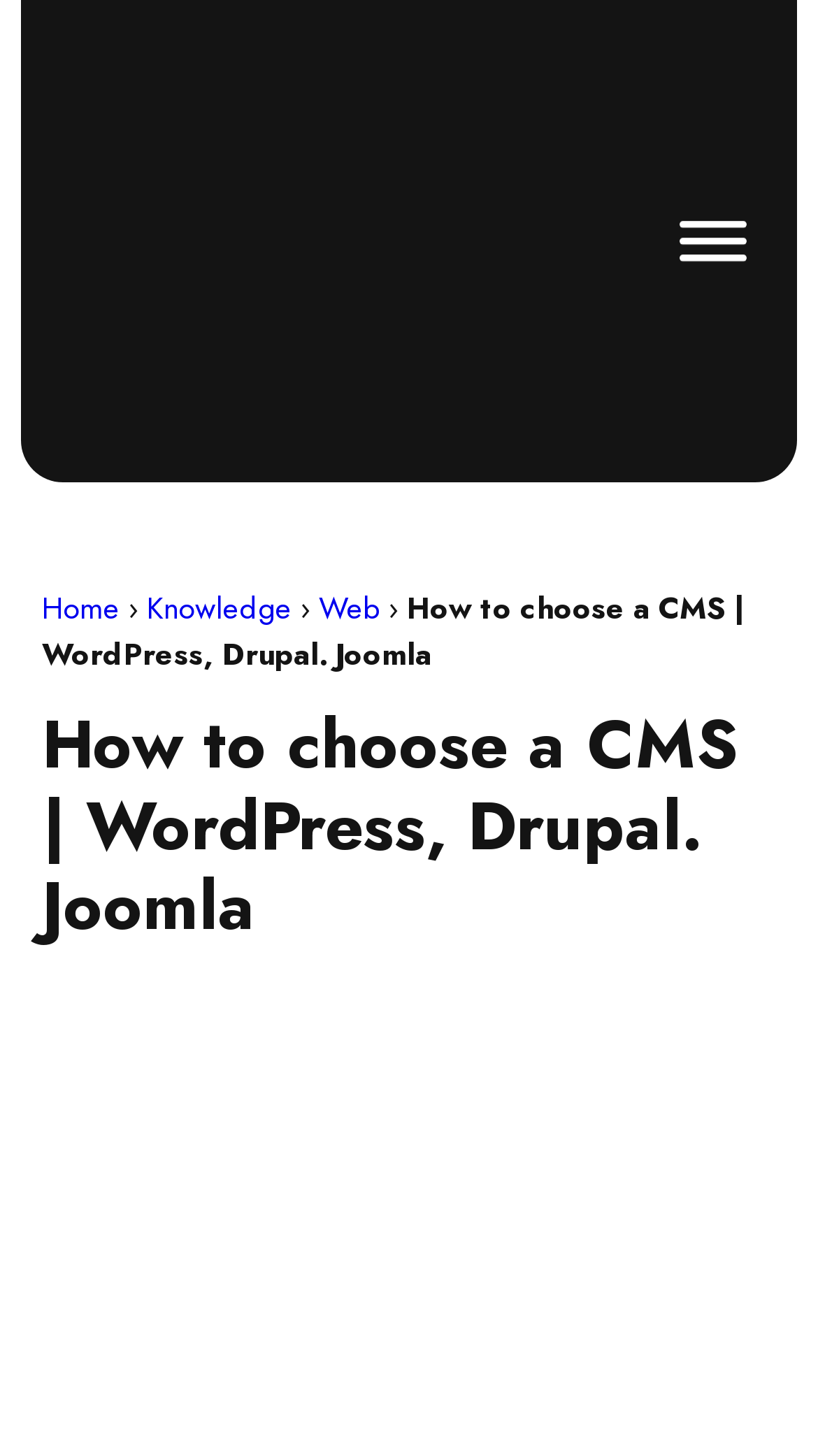Give a succinct answer to this question in a single word or phrase: 
What is the logo of Bluesight Studio?

Bluesight logo in white